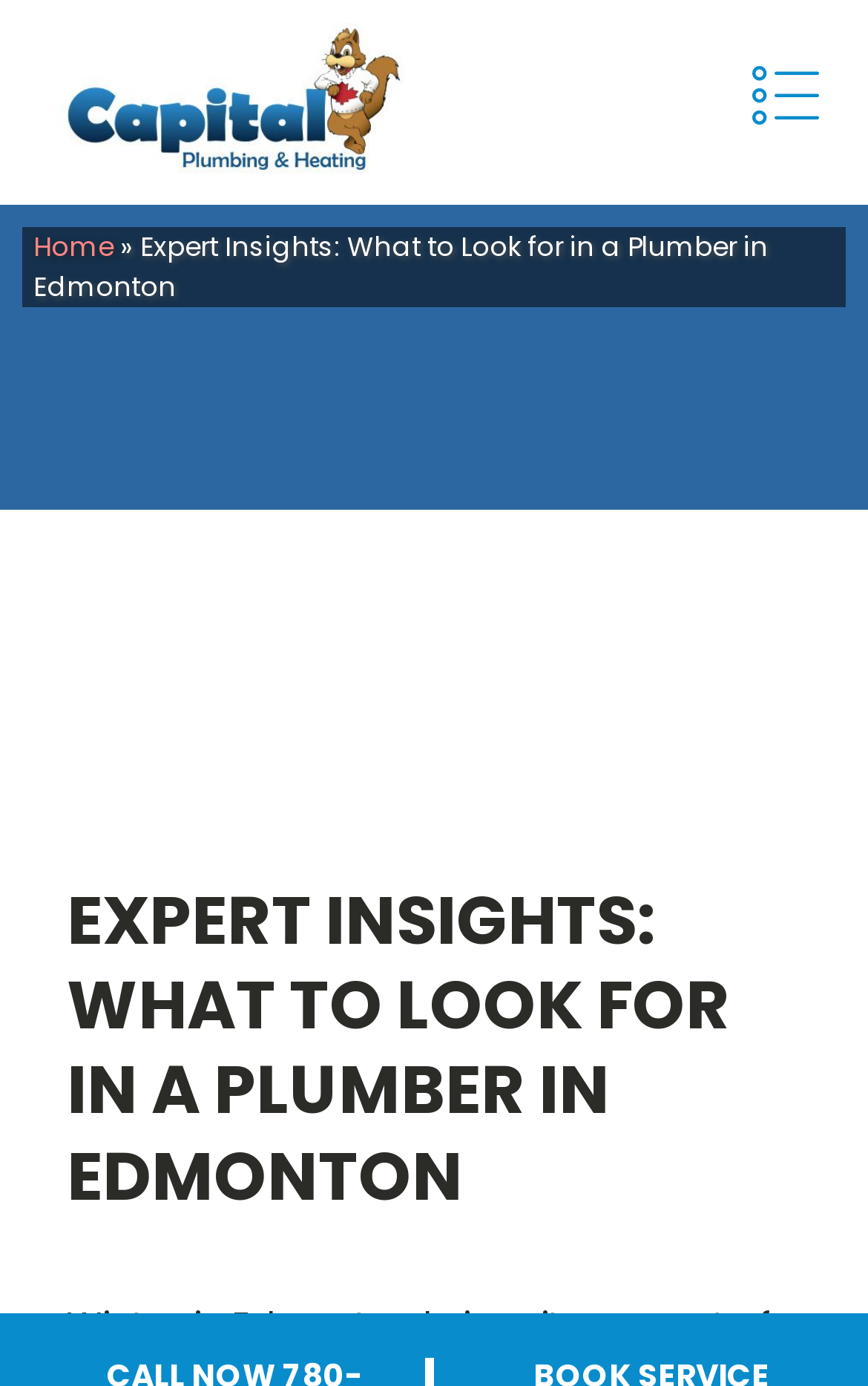How many links are in the navigation breadcrumbs?
Give a single word or phrase as your answer by examining the image.

1